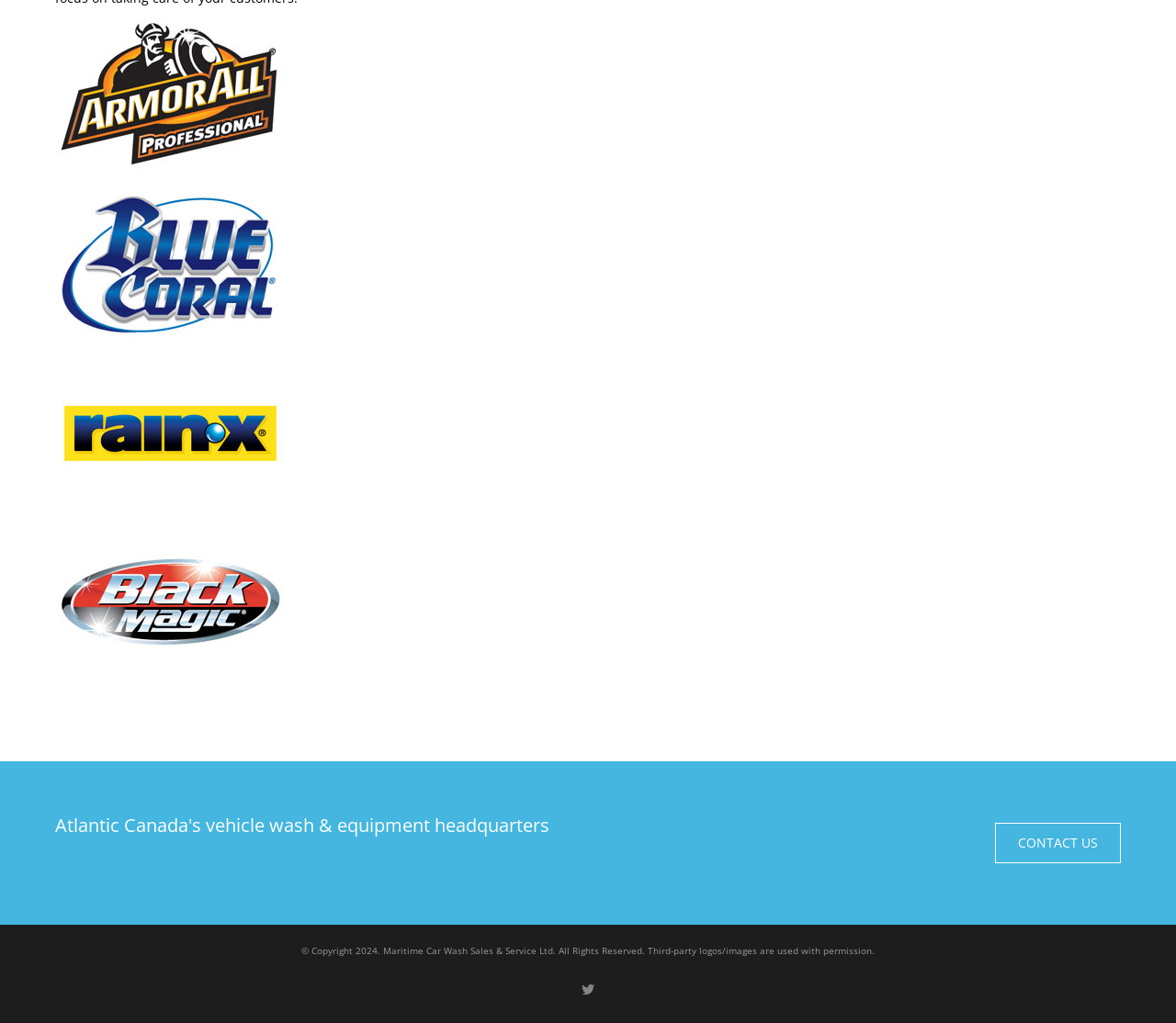Provide the bounding box coordinates of the HTML element described as: "alt="bluecoral(250)"". The bounding box coordinates should be four float numbers between 0 and 1, i.e., [left, top, right, bottom].

[0.047, 0.174, 0.636, 0.34]